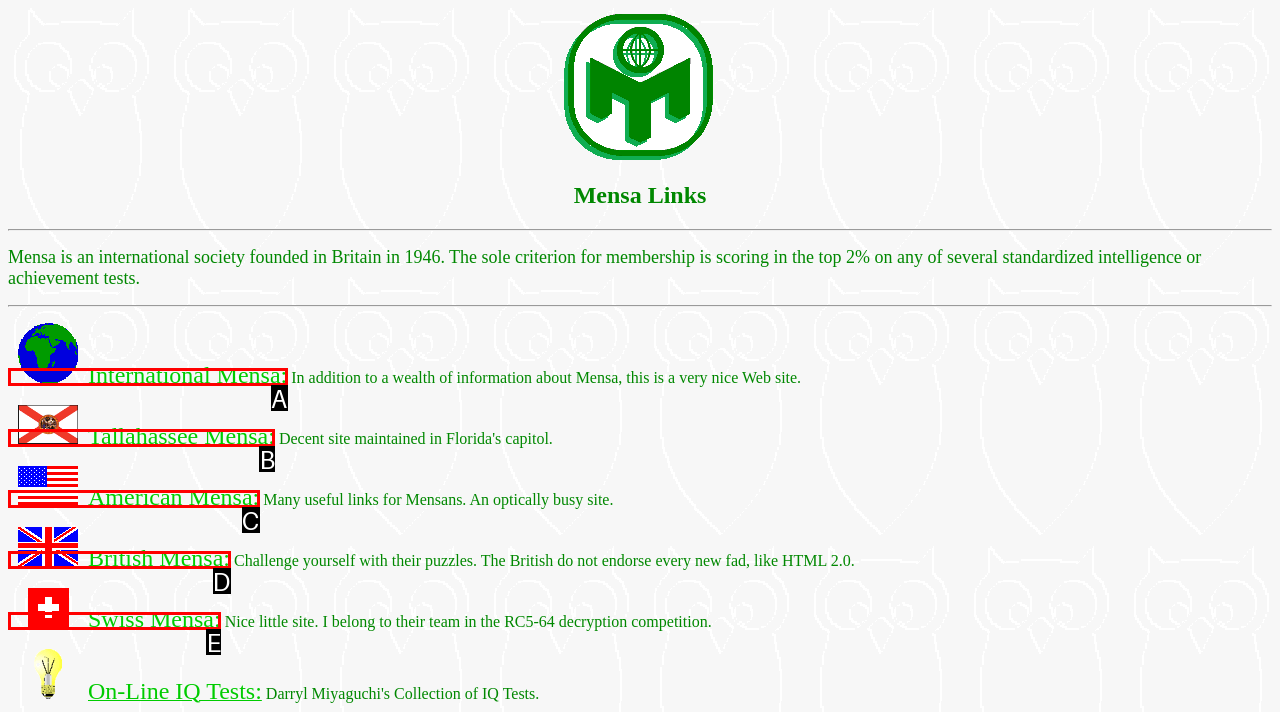Based on the given description: Tallahassee Mensa:, identify the correct option and provide the corresponding letter from the given choices directly.

B